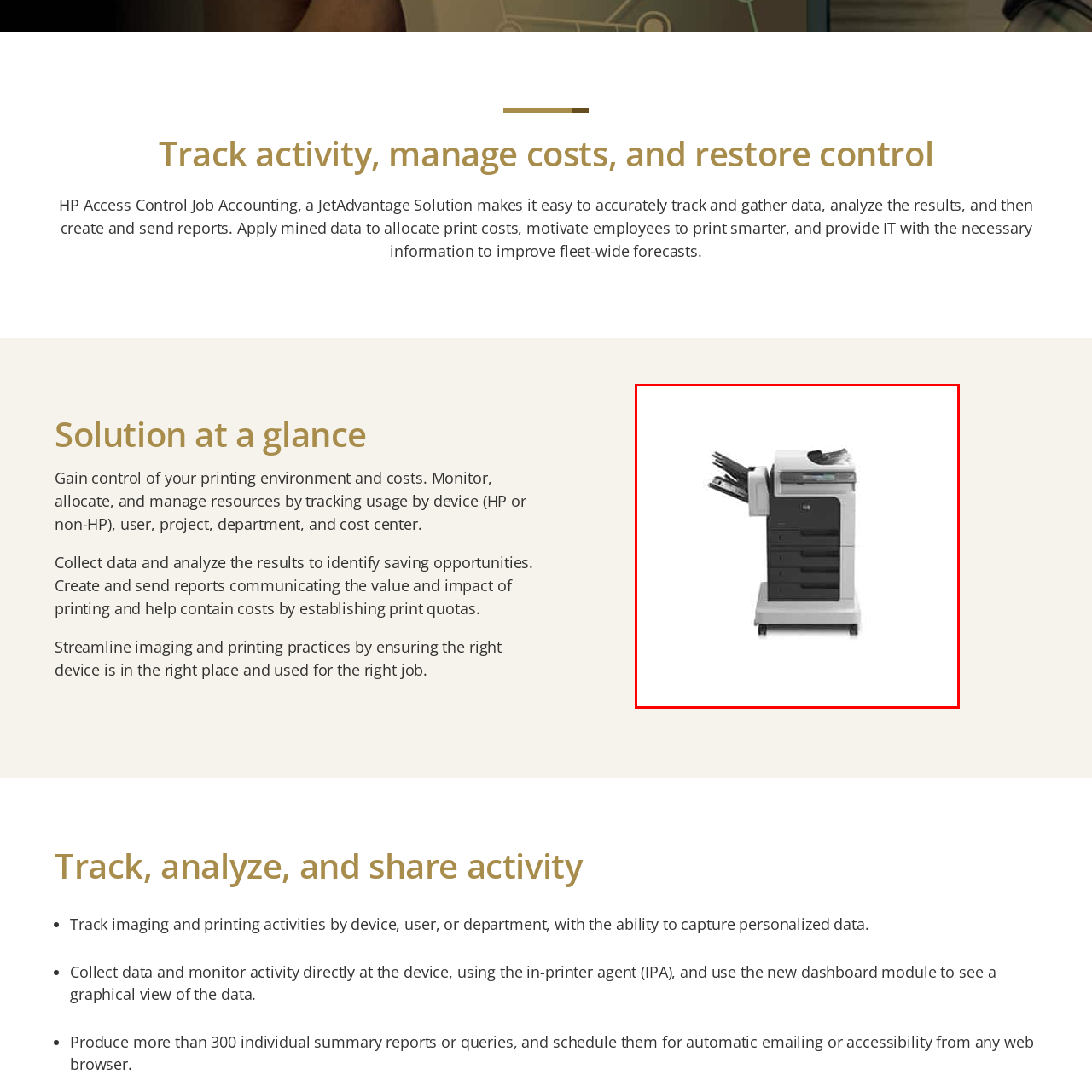Give an in-depth description of the image highlighted with the red boundary.

The image features a modern HP multifunction printer, designed to streamline printing and imaging tasks in various office environments. This device showcases a sleek design equipped with multiple paper trays, efficient document handling capabilities, and a user-friendly control panel. It embodies the principles of job accounting solutions by facilitating accurate tracking of printing activities, aiding organizations in managing print costs. With its ability to monitor usage by device, user, and department, this printer is integral to maintaining efficiency and enhancing cost control in print management.